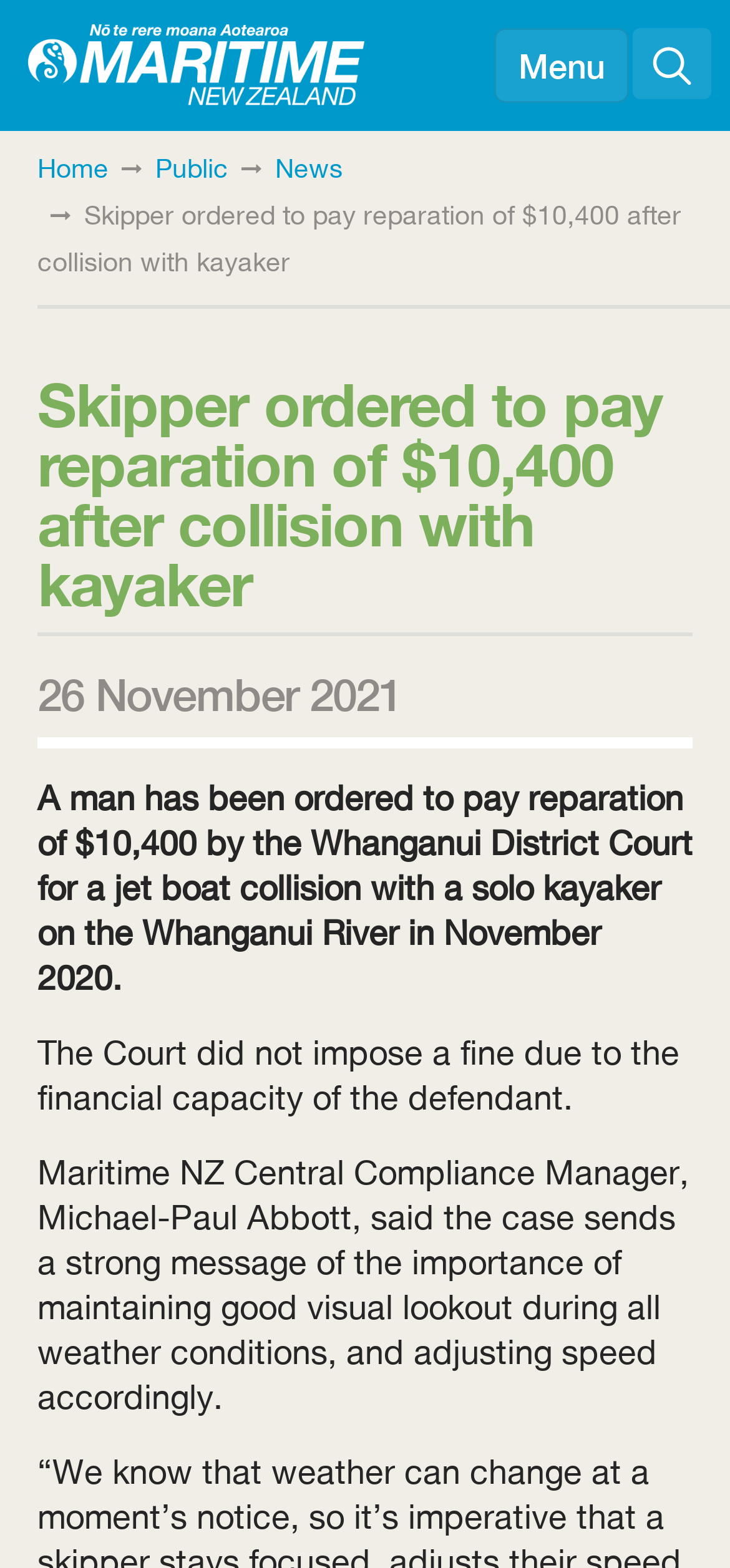When did the incident occur?
From the image, provide a succinct answer in one word or a short phrase.

November 2020